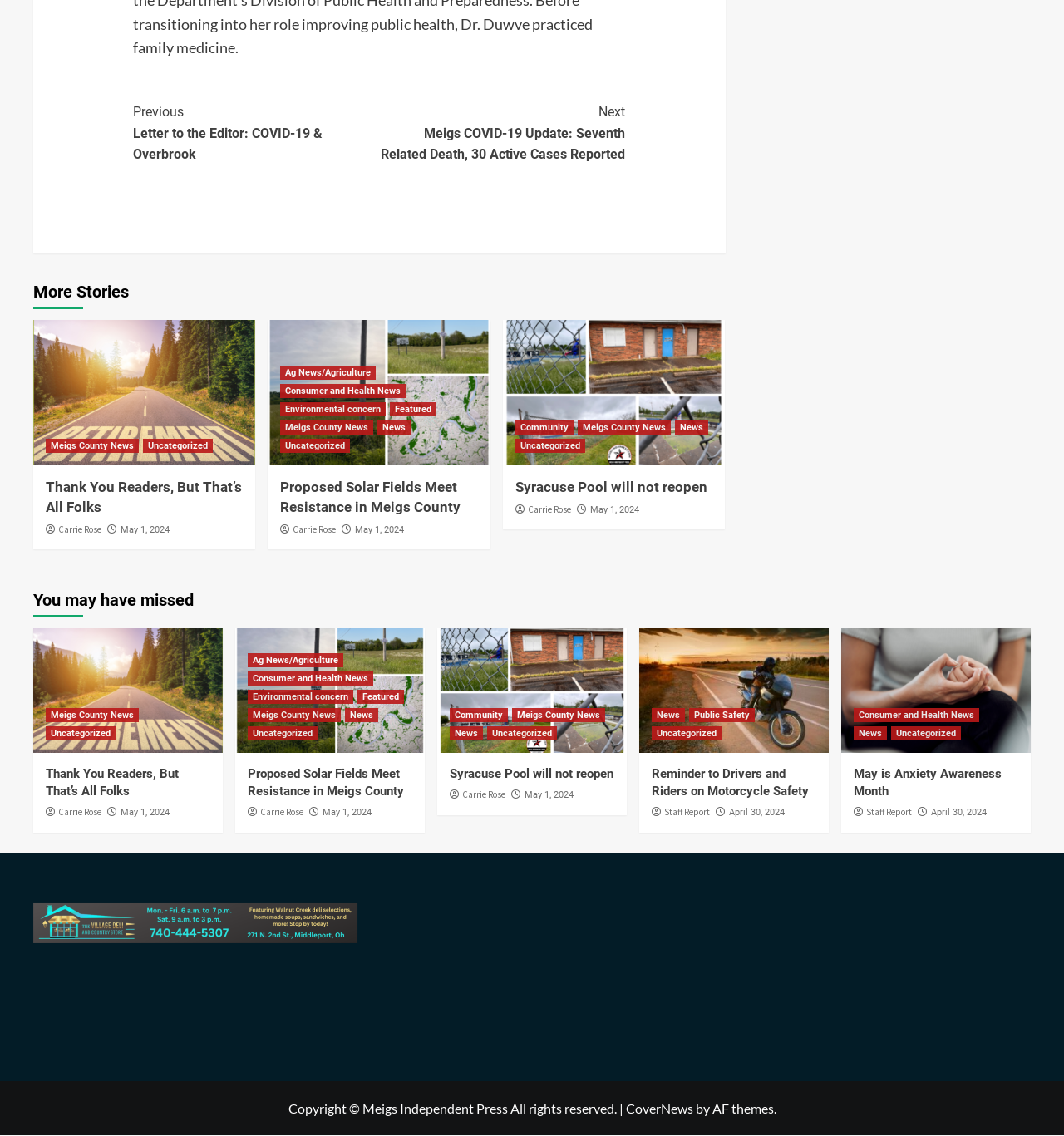Please determine the bounding box coordinates of the element to click in order to execute the following instruction: "View 'Thank You Readers, But That’s All Folks'". The coordinates should be four float numbers between 0 and 1, specified as [left, top, right, bottom].

[0.043, 0.421, 0.229, 0.456]